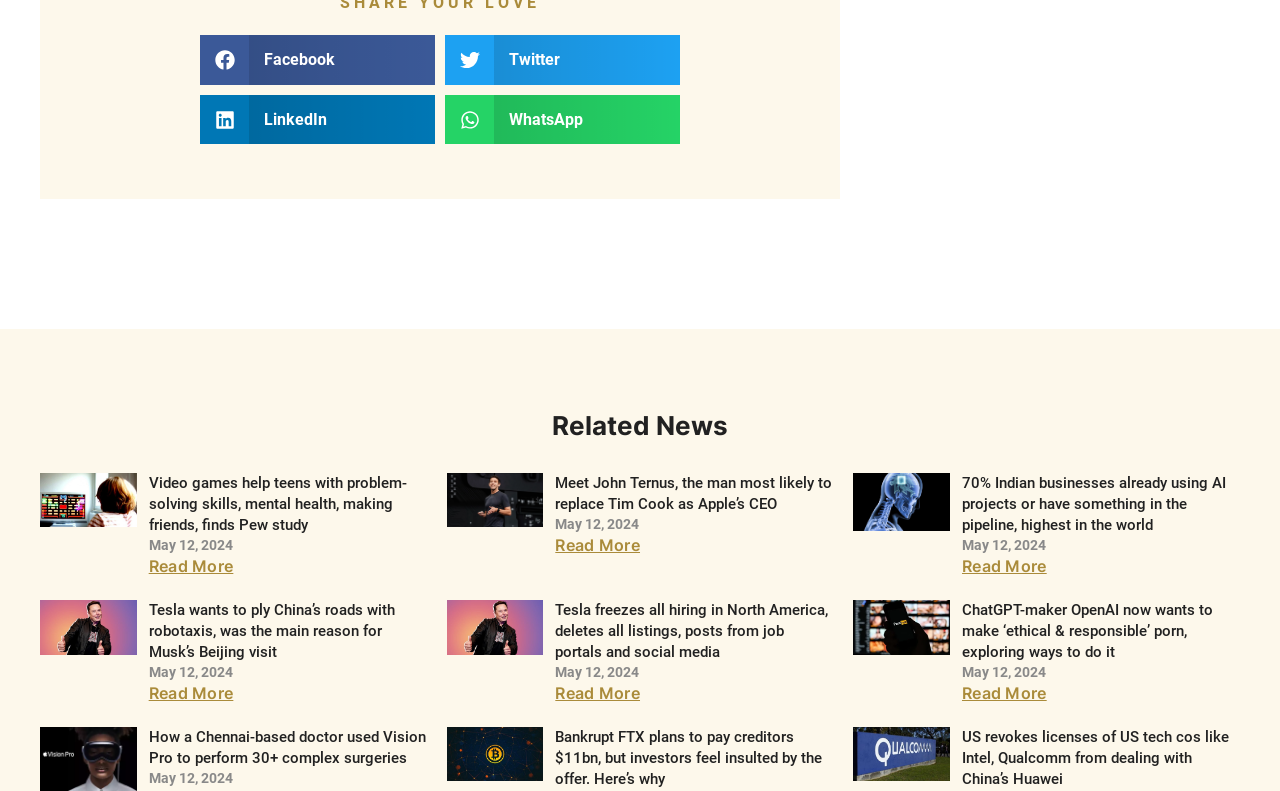What is the topic of the first news article?
Please provide a comprehensive answer based on the contents of the image.

I looked at the heading of the first news article, and it is 'Video games help teens with problem-solving skills, mental health, making friends, finds Pew study'.